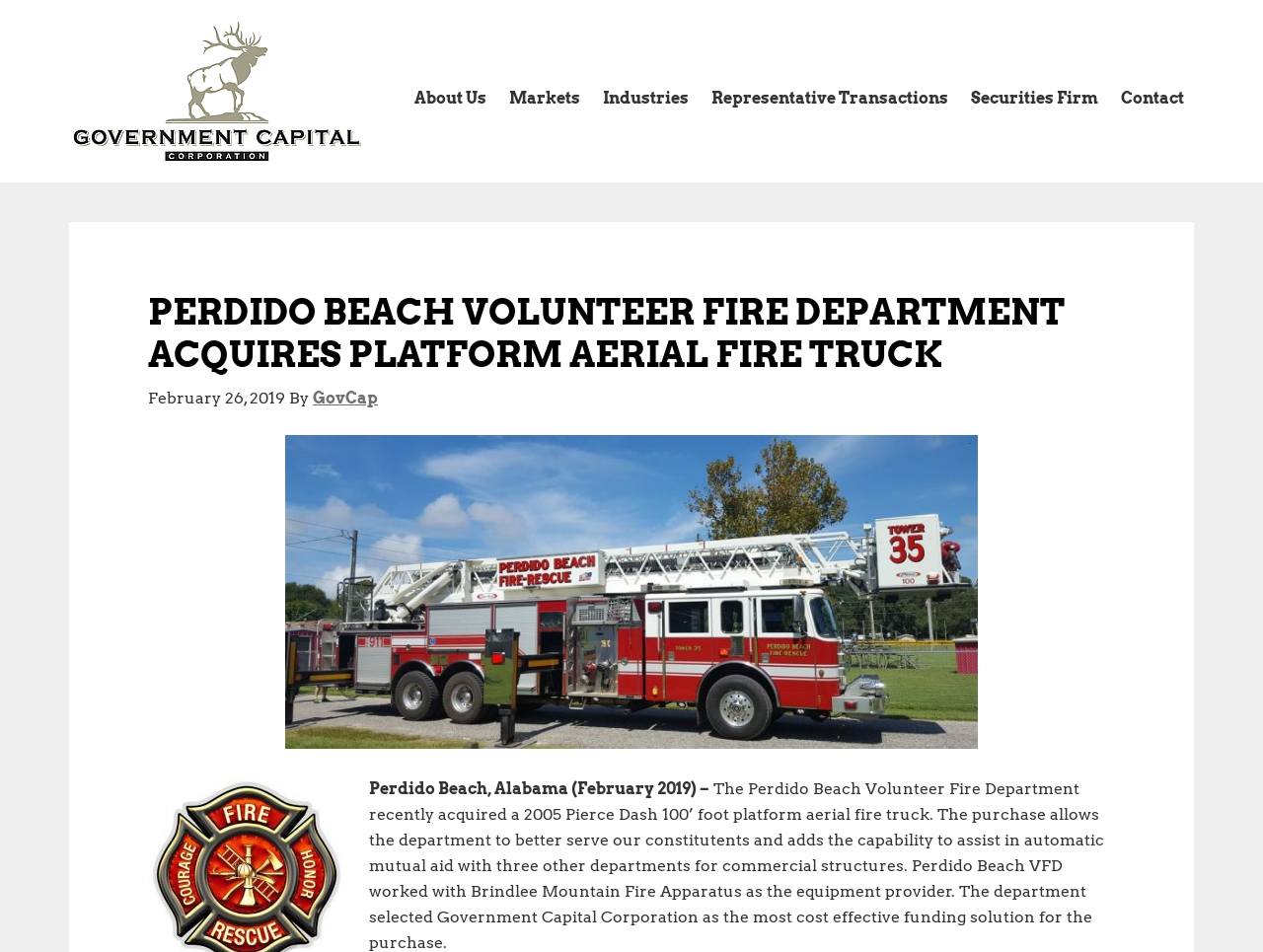Please find the bounding box coordinates (top-left x, top-left y, bottom-right x, bottom-right y) in the screenshot for the UI element described as follows: About Us

[0.365, 0.062, 0.436, 0.145]